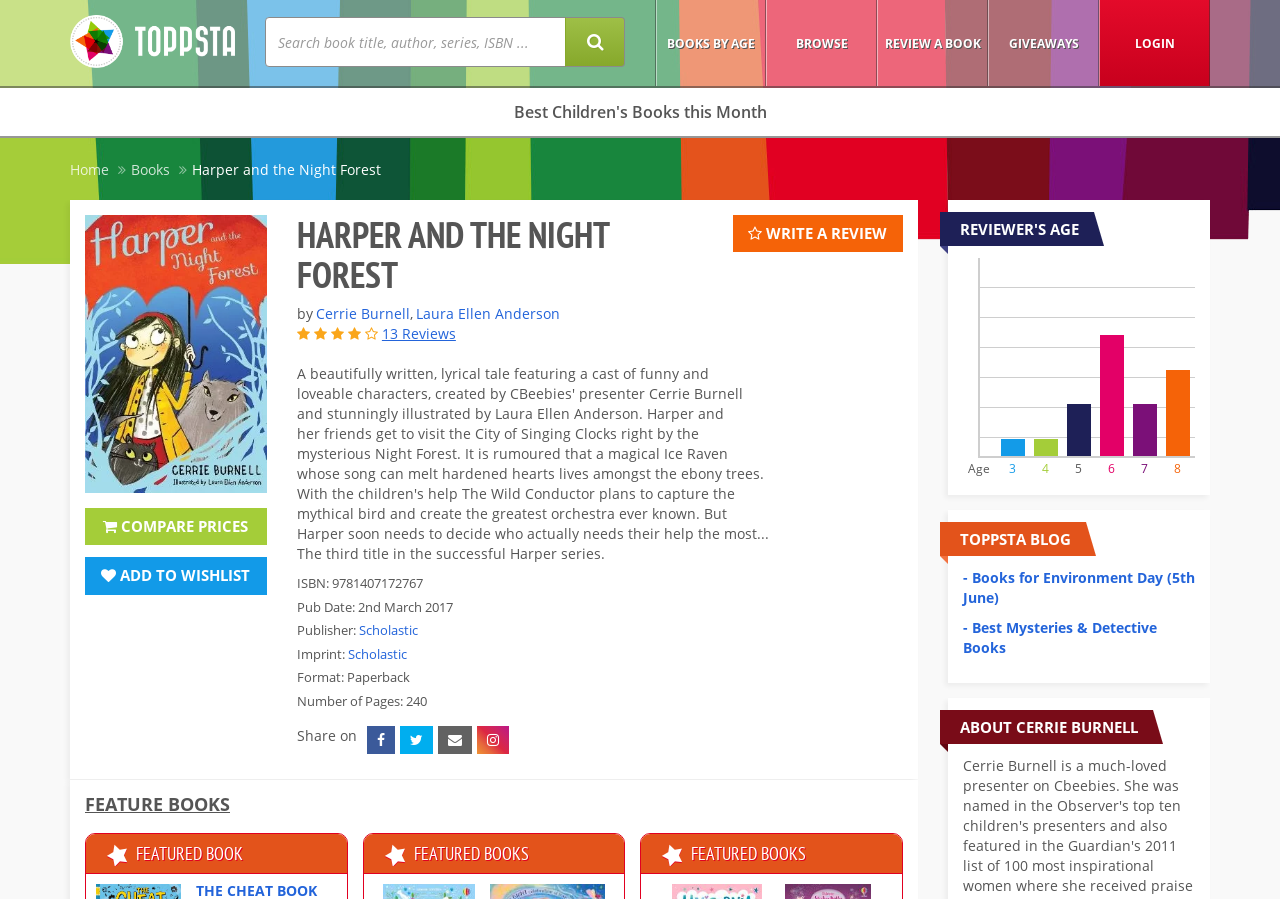How many reviews does the book have?
Based on the image, provide a one-word or brief-phrase response.

13